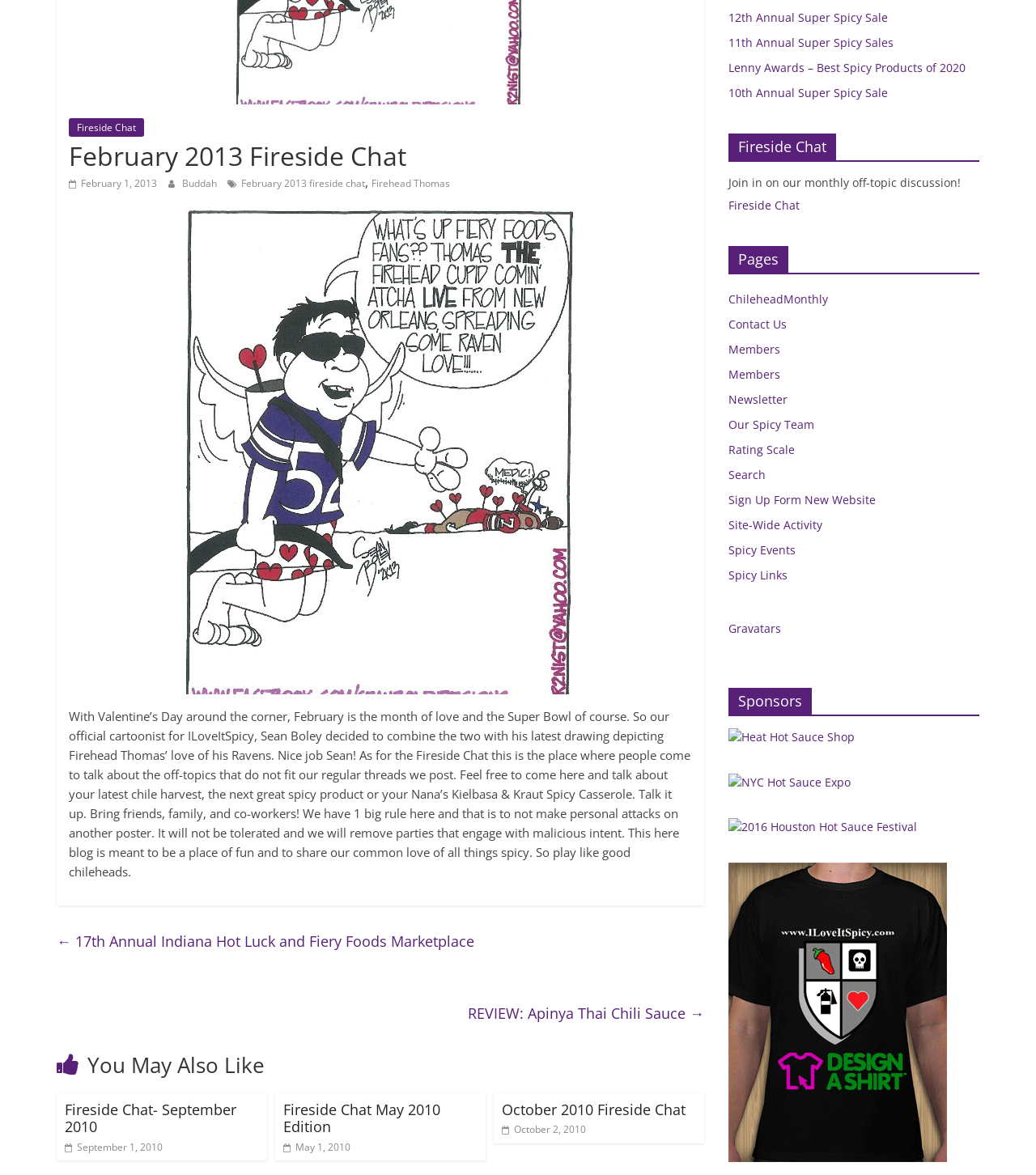Find the bounding box coordinates for the HTML element described in this sentence: "Conferences & Events". Provide the coordinates as four float numbers between 0 and 1, in the format [left, top, right, bottom].

None